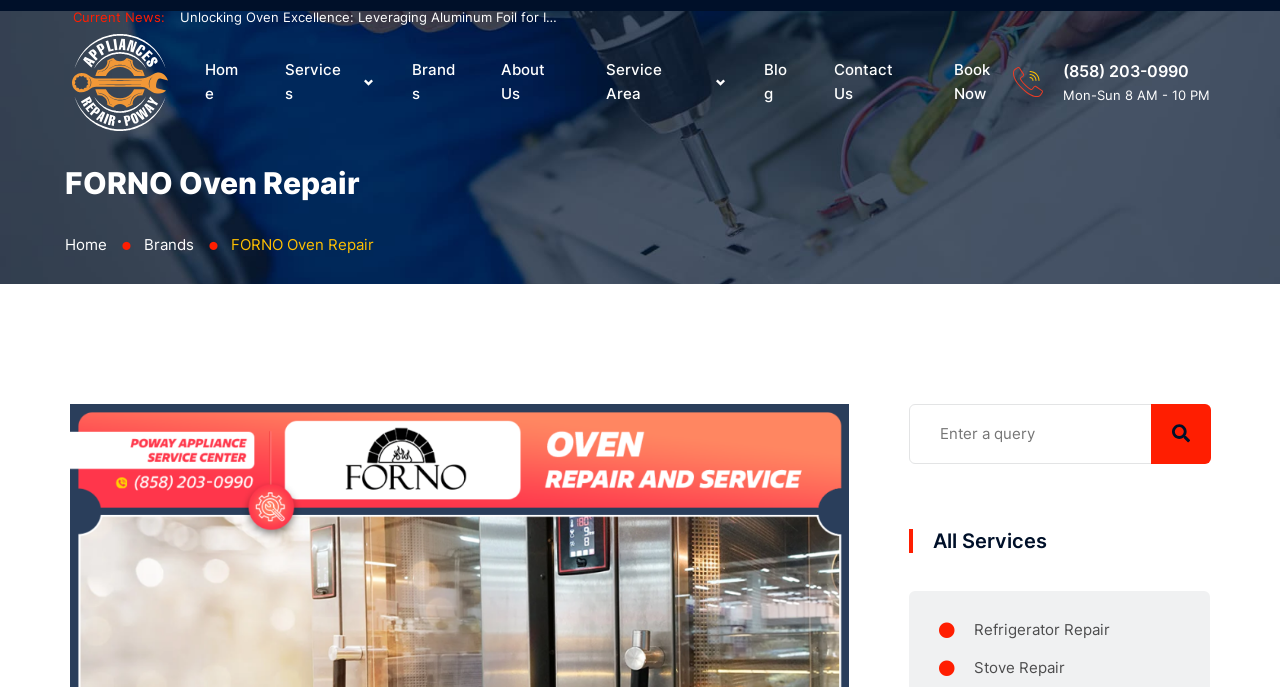Locate the bounding box of the UI element defined by this description: "Brands". The coordinates should be given as four float numbers between 0 and 1, formatted as [left, top, right, bottom].

[0.31, 0.062, 0.373, 0.177]